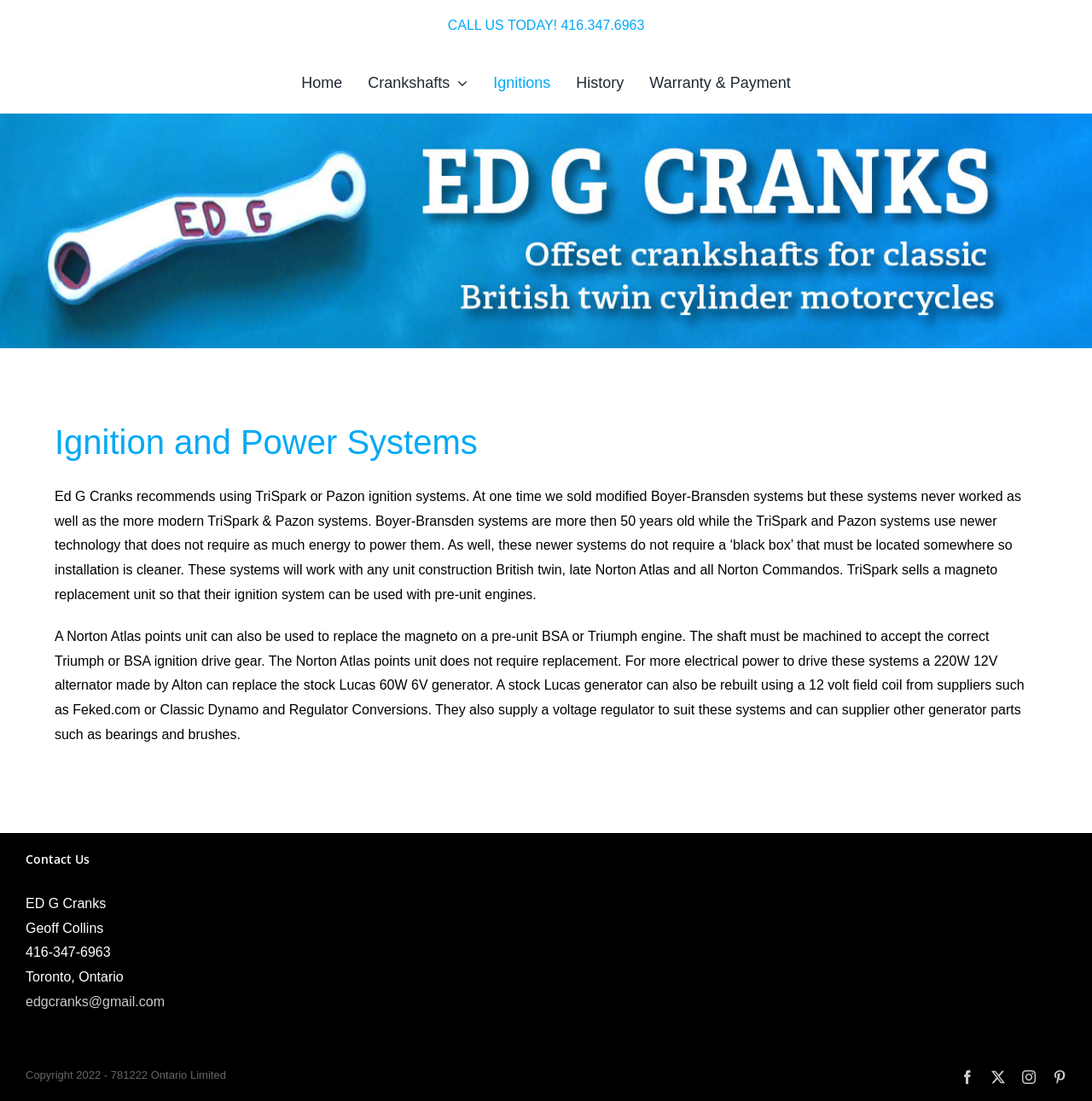Could you identify the text that serves as the heading for this webpage?

Ignition and Power Systems